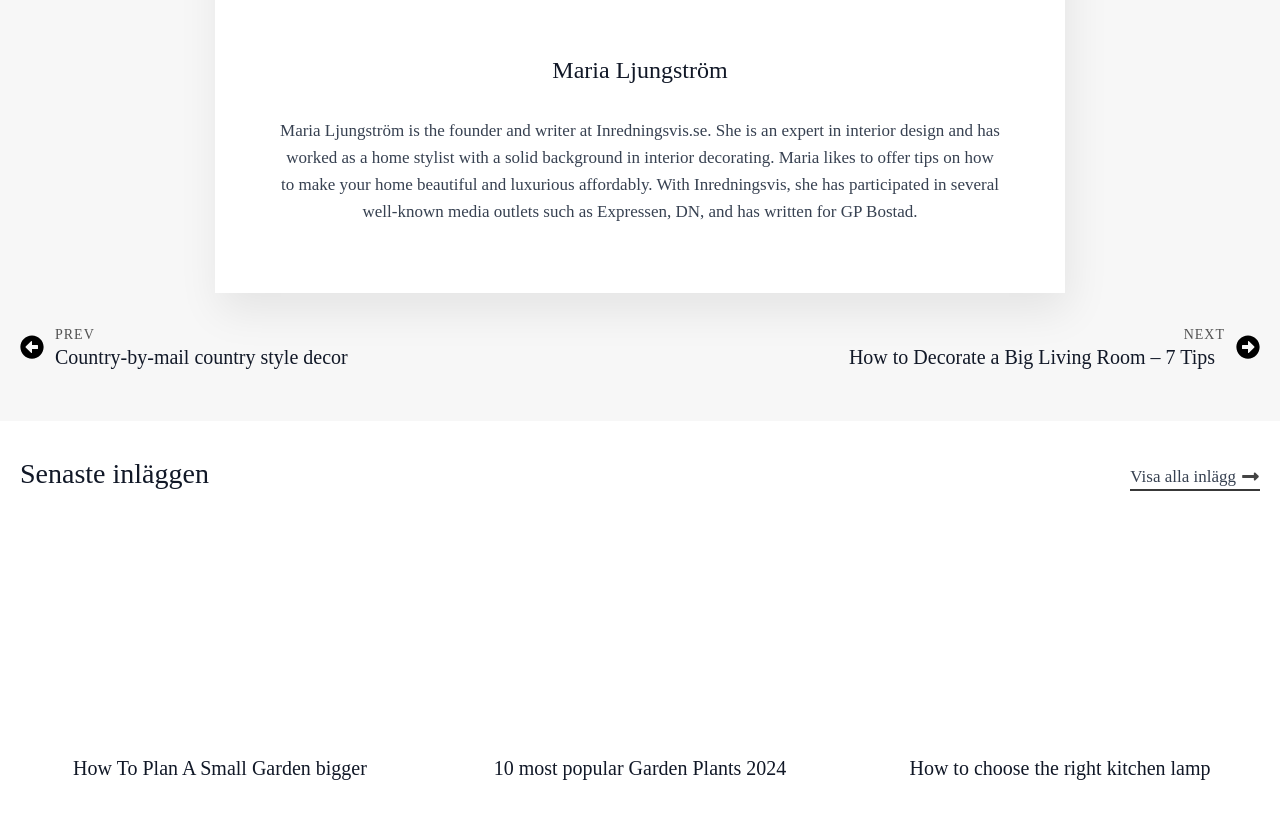How many articles are listed on the webpage?
Based on the image, please offer an in-depth response to the question.

The answer can be found by counting the number of article elements on the webpage. There are three article elements, each containing a heading and a link. These articles are listed vertically on the webpage.